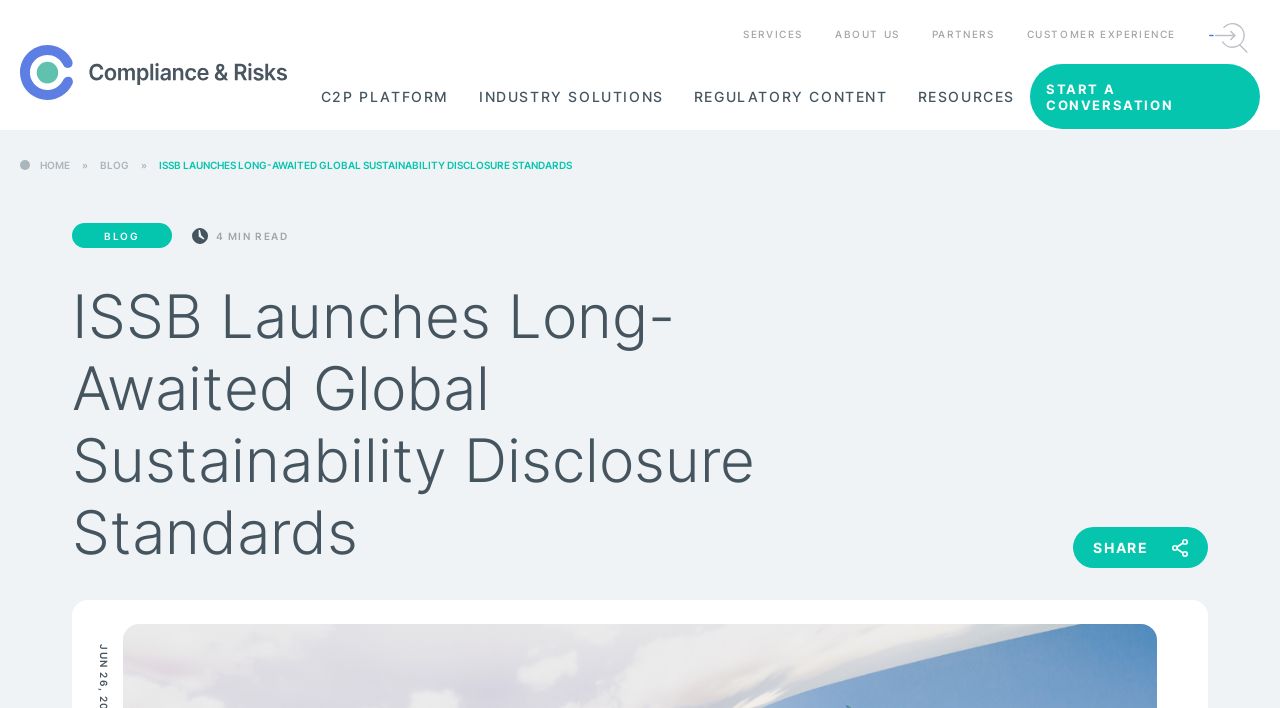What is the purpose of the button in the top right corner?
Refer to the image and provide a one-word or short phrase answer.

Unknown